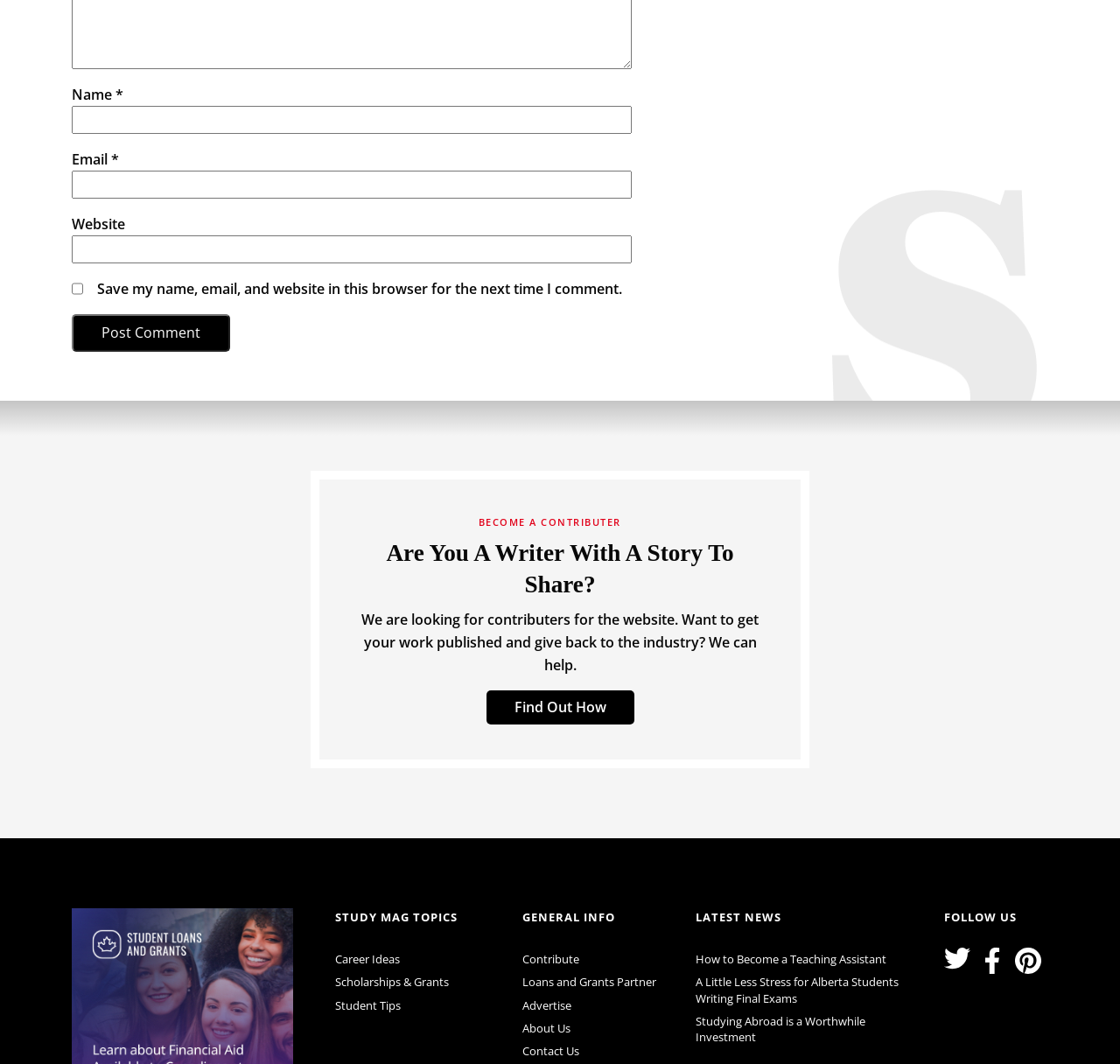Please answer the following question using a single word or phrase: 
How many social media links are there in the 'FOLLOW US' section?

3